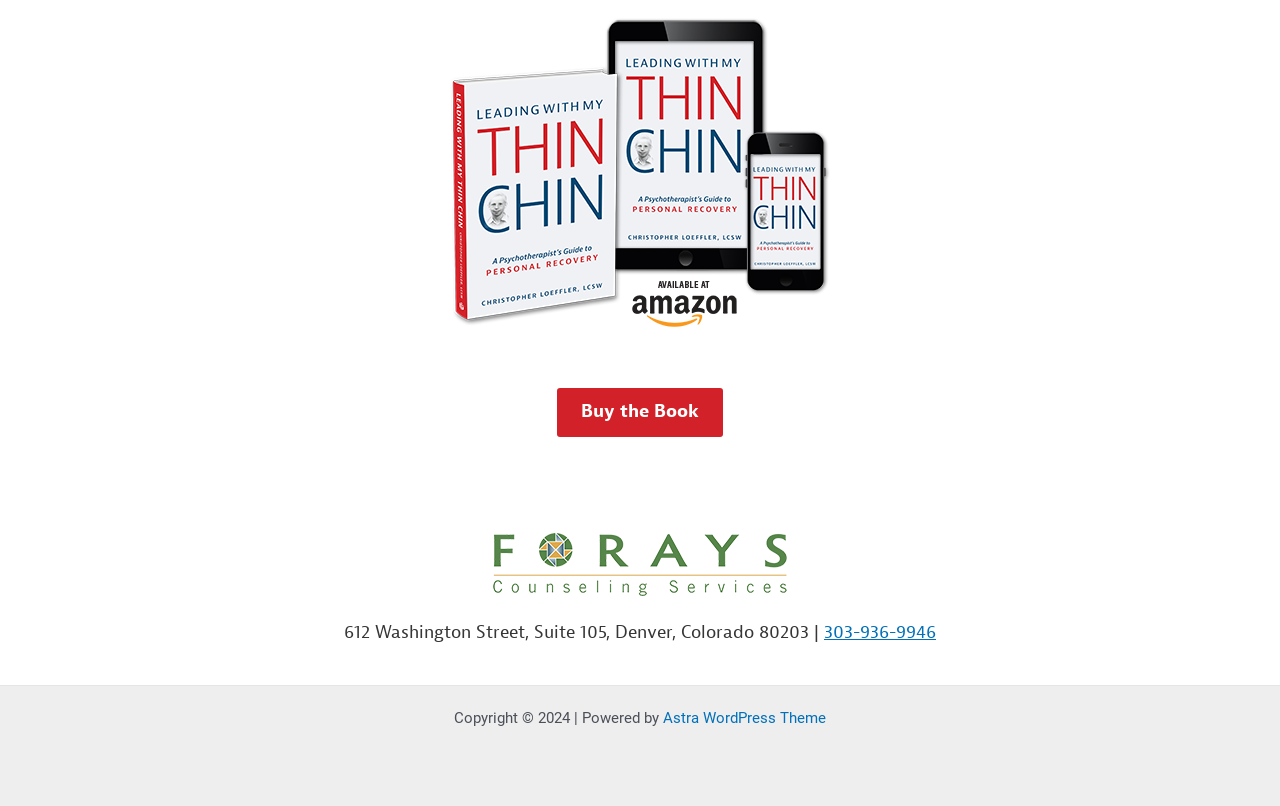What is the call-to-action button on the webpage?
Make sure to answer the question with a detailed and comprehensive explanation.

I found the call-to-action button by looking at the link element with the text 'Buy the Book' which is located near the top of the webpage, below the image.